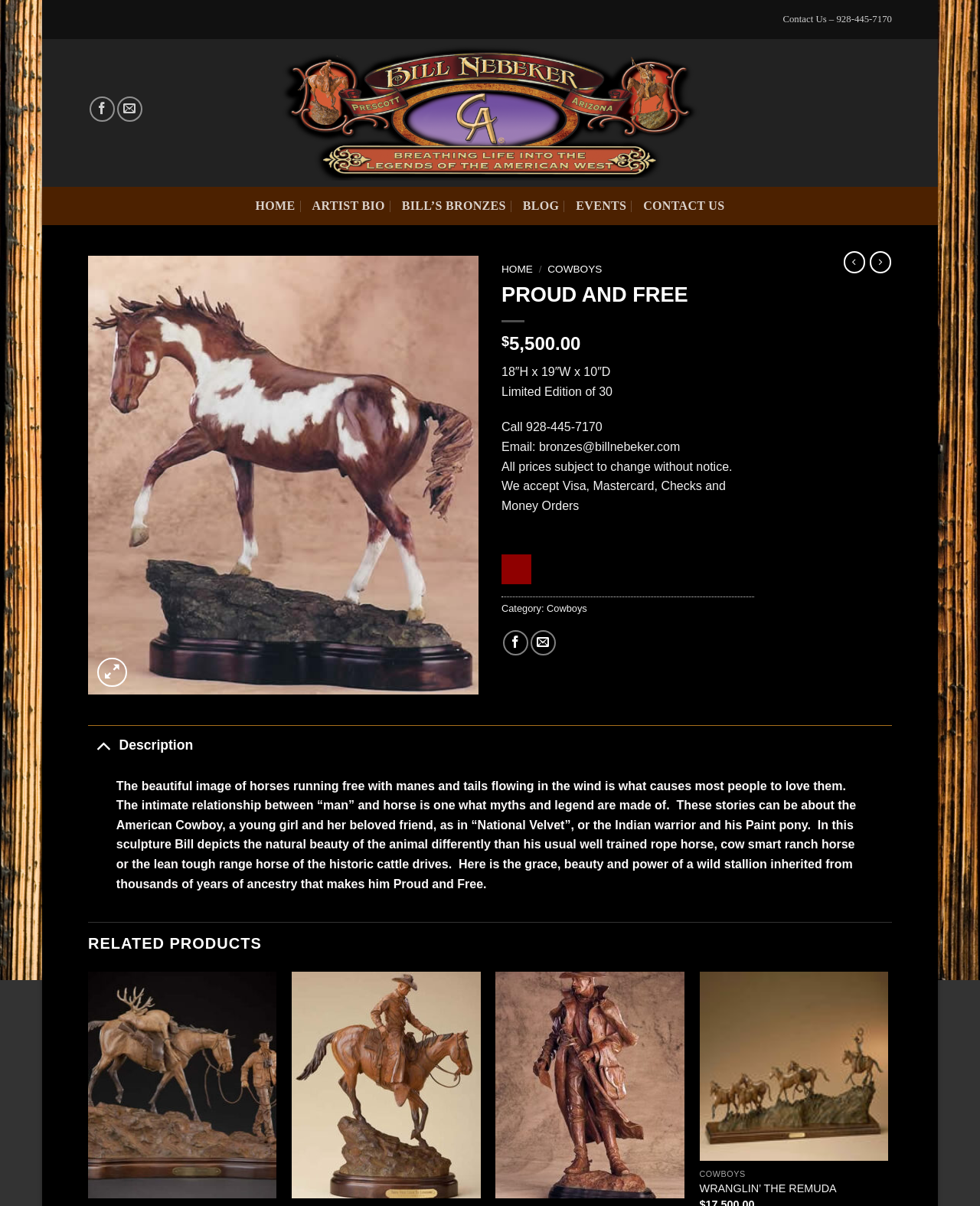Identify the bounding box coordinates for the region to click in order to carry out this instruction: "View Bill Nebeker's artist bio". Provide the coordinates using four float numbers between 0 and 1, formatted as [left, top, right, bottom].

[0.318, 0.159, 0.393, 0.182]